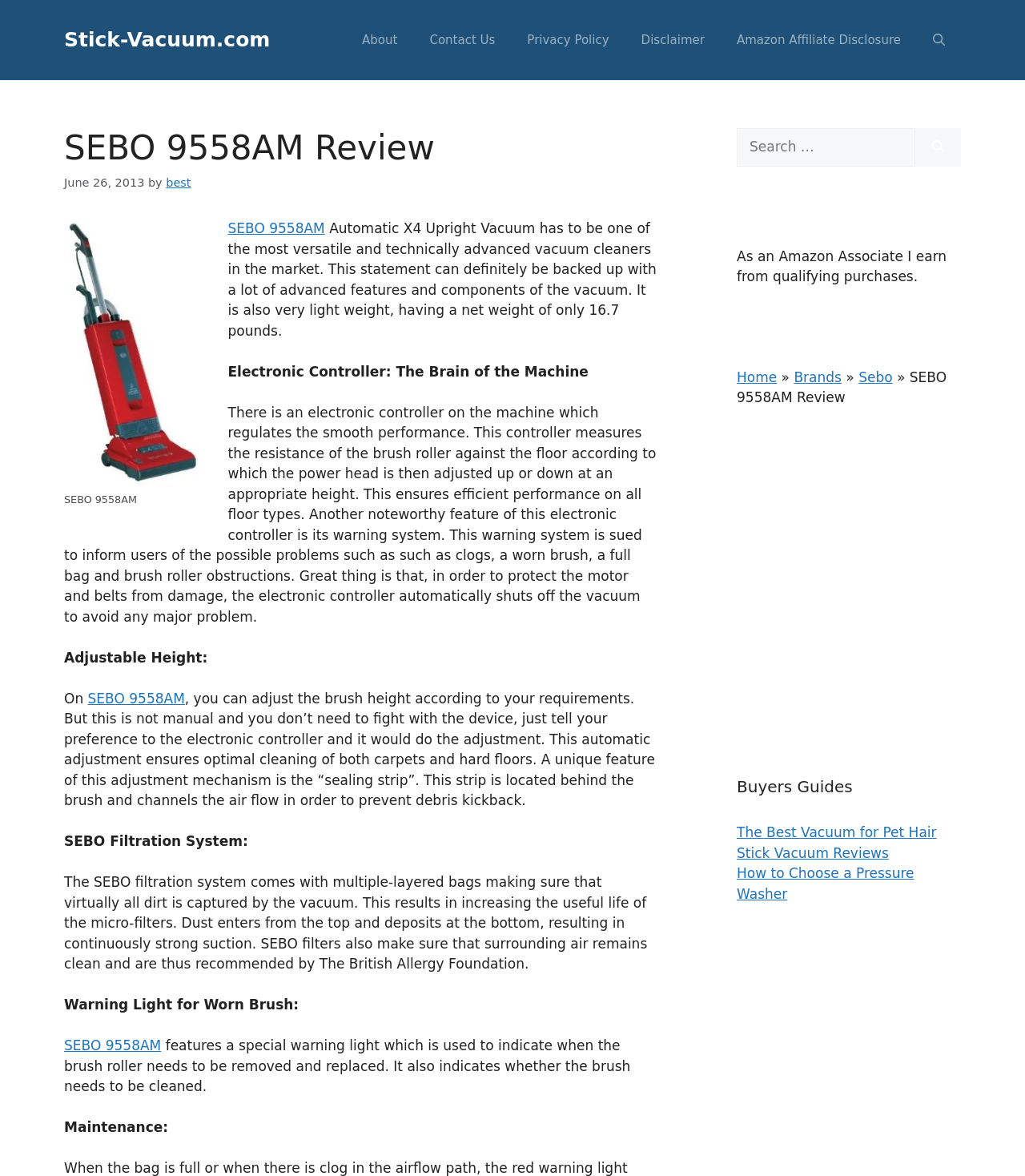Using the format (top-left x, top-left y, bottom-right x, bottom-right y), provide the bounding box coordinates for the described UI element. All values should be floating point numbers between 0 and 1: parent_node: SEBO 9558AM title="SEBO 9558AM"

[0.062, 0.186, 0.202, 0.415]